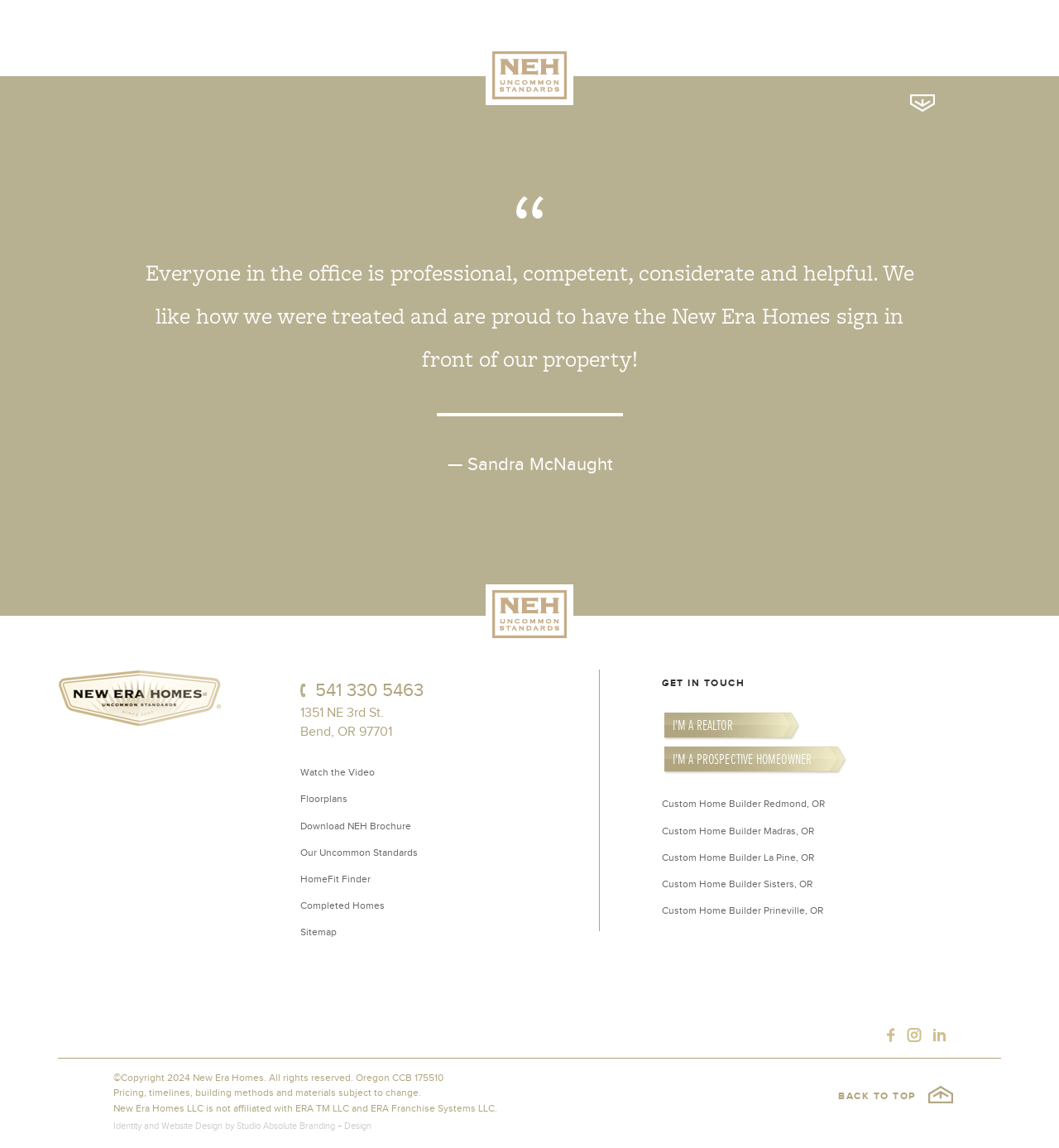Indicate the bounding box coordinates of the element that needs to be clicked to satisfy the following instruction: "Click on 'Neh'". The coordinates should be four float numbers between 0 and 1, i.e., [left, top, right, bottom].

[0.459, 0.039, 0.541, 0.091]